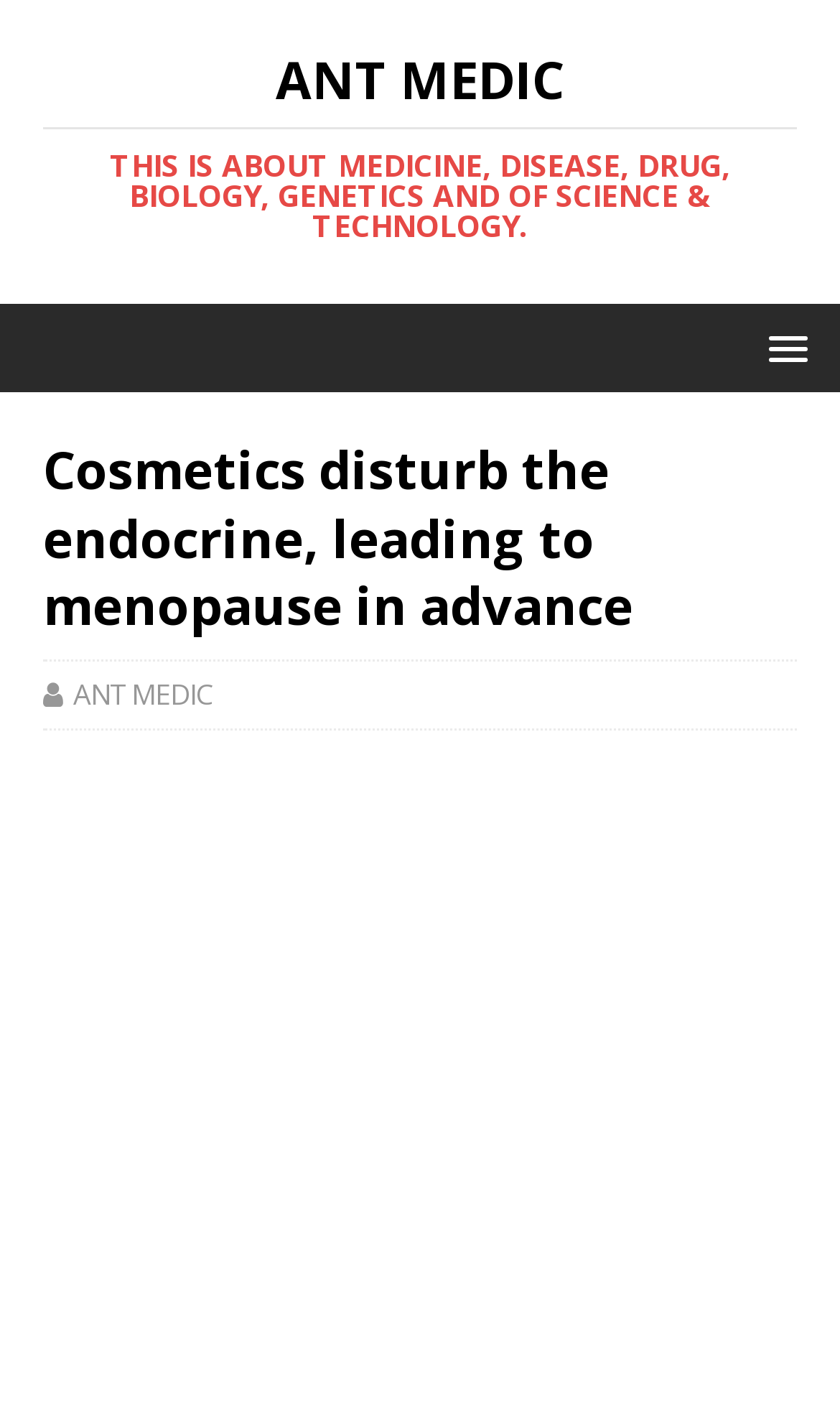Please reply to the following question using a single word or phrase: 
How many main sections are there on this webpage?

Two